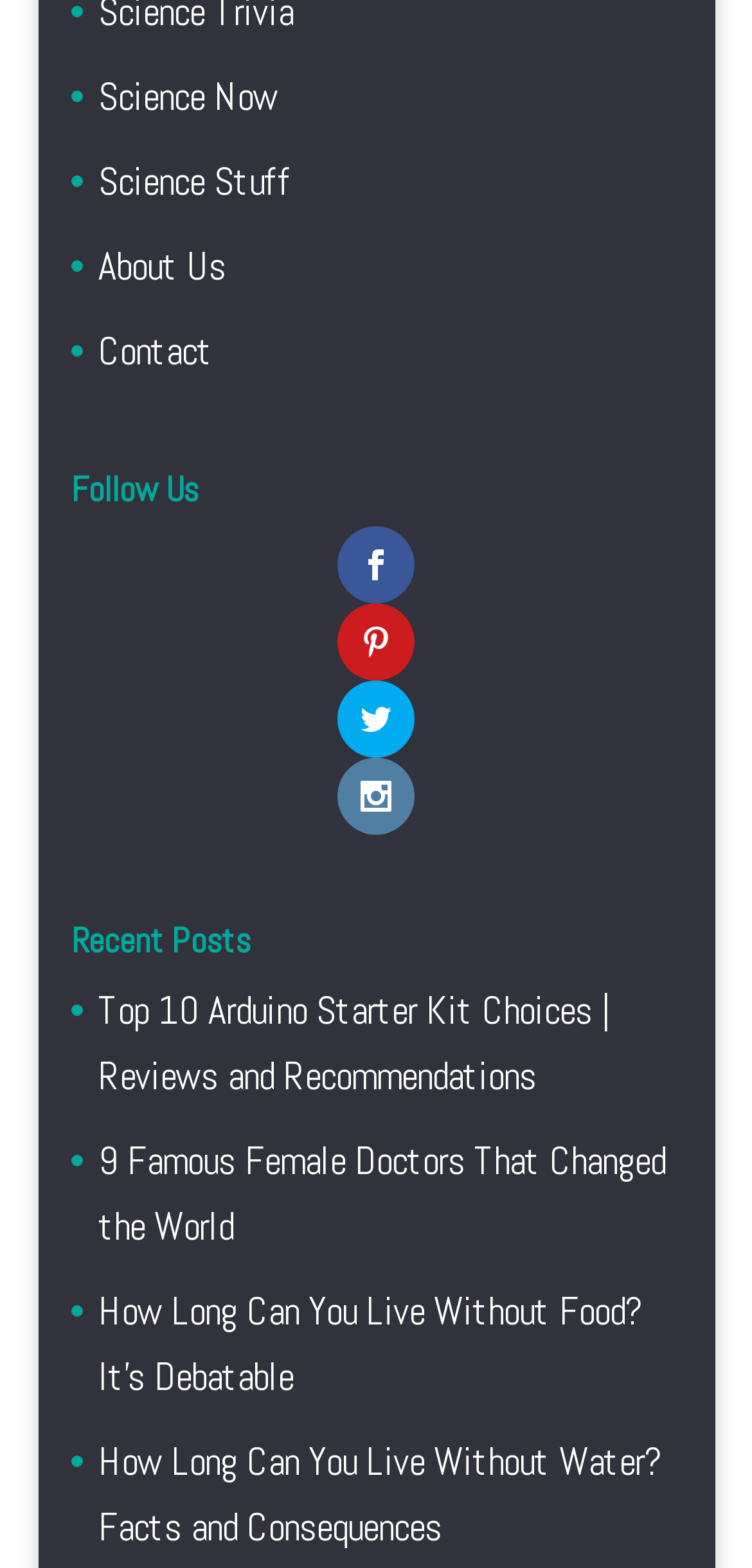Locate the bounding box coordinates of the clickable area needed to fulfill the instruction: "View the Memory Keeper Locket".

None